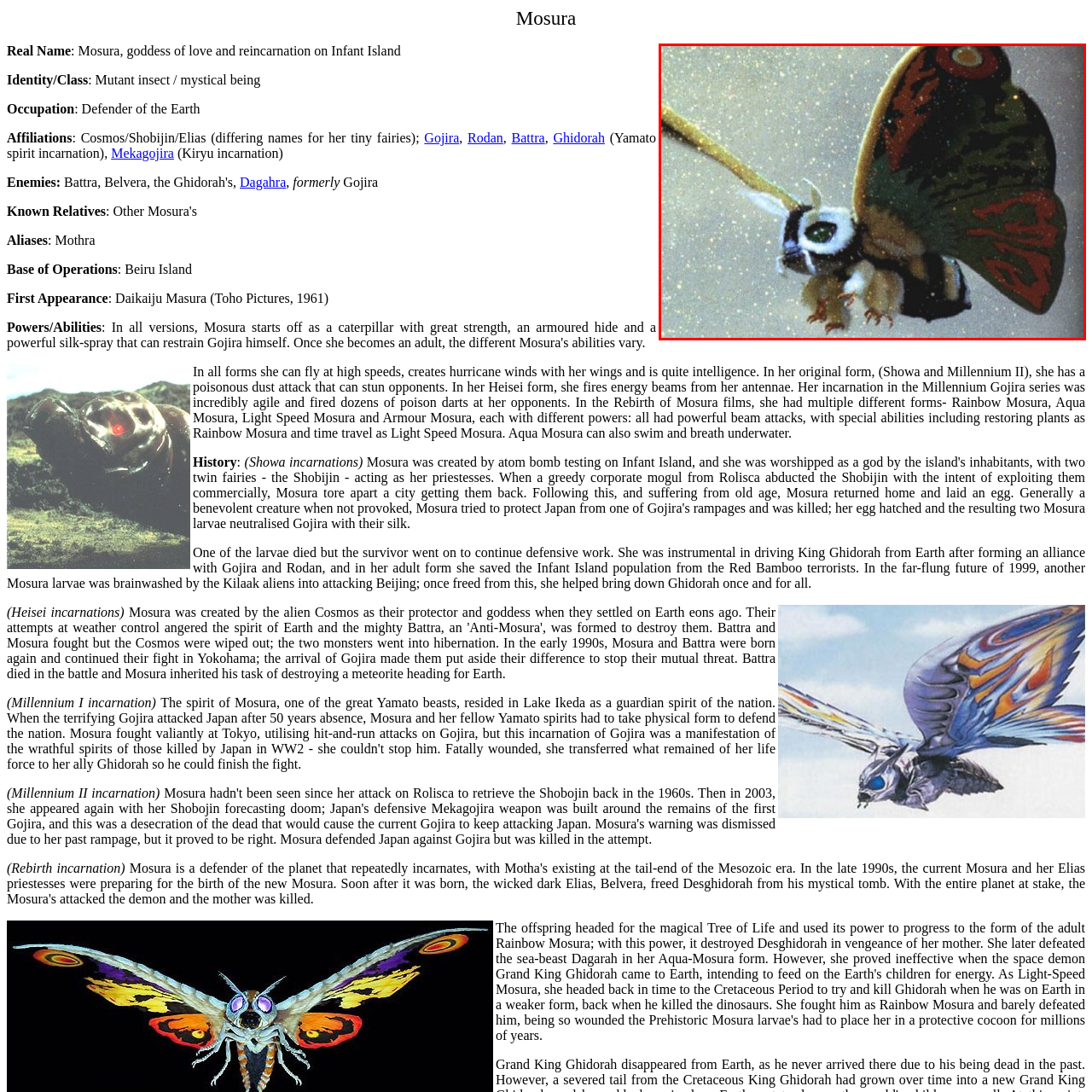Offer a detailed caption for the image that is surrounded by the red border.

The image showcases Mosura, also known as Mothra, a prominent goddess figure associated with love and reincarnation, famously depicted as a defender of Earth. This particular portrayal captures the essence of Mosura in her larval form, characterized by her colorful, distinctive wings adorned with intricate patterns. Notable for her high-speed flight and ability to generate hurricane winds with her wings, Mosura possesses various powers, including a poisonous dust attack and energy beams emitted from her antennae in different incarnations. As one of the beloved kaiju from the Toho film series, she has remained a symbol of protection and resilience, often linked to her allies like Gojira (Godzilla) and Rodan. This image captures both the mythical allure and the fierce spirit of Mosura, resonating with her rich history and the admiration she garners among fans.